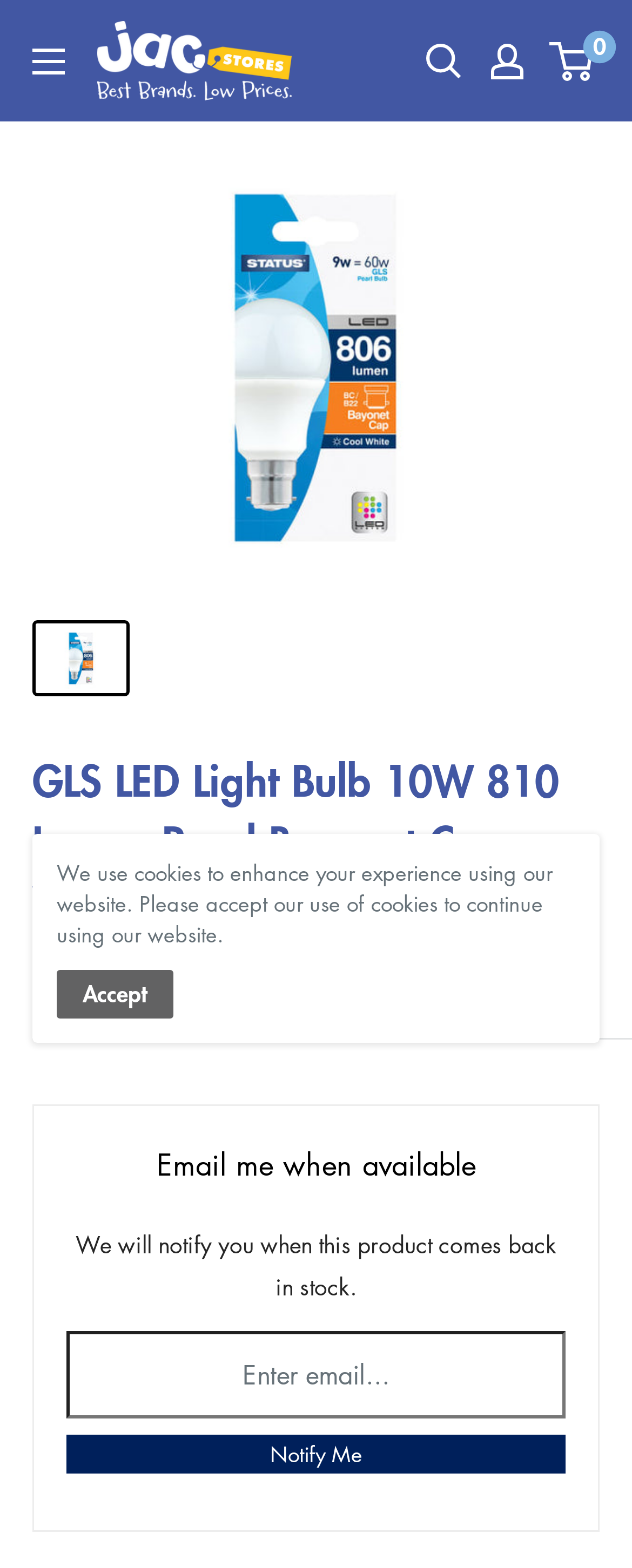Please specify the bounding box coordinates of the region to click in order to perform the following instruction: "Notify me when product is available".

[0.105, 0.915, 0.895, 0.94]